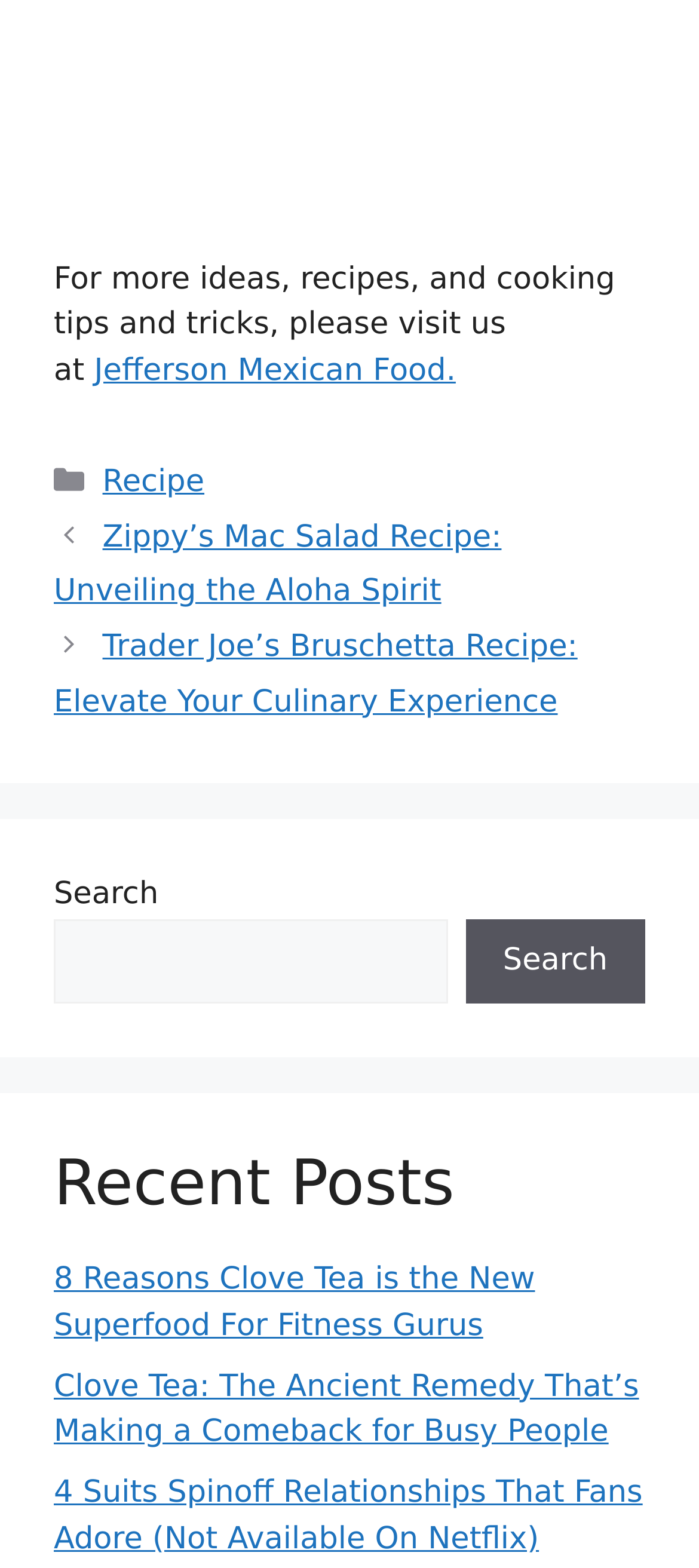Locate the coordinates of the bounding box for the clickable region that fulfills this instruction: "explore Recent Posts".

[0.077, 0.732, 0.923, 0.78]